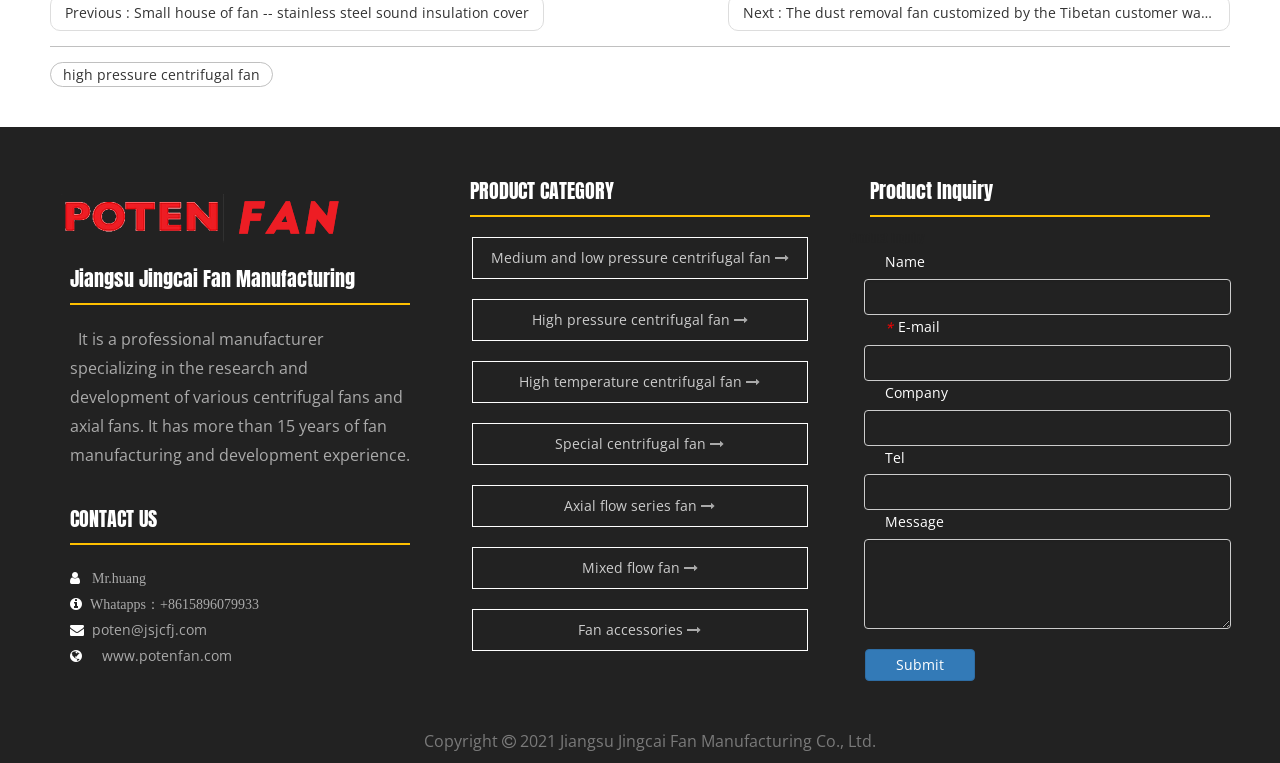What is the company name?
Using the picture, provide a one-word or short phrase answer.

Jiangsu Jingcai Fan Manufacturing